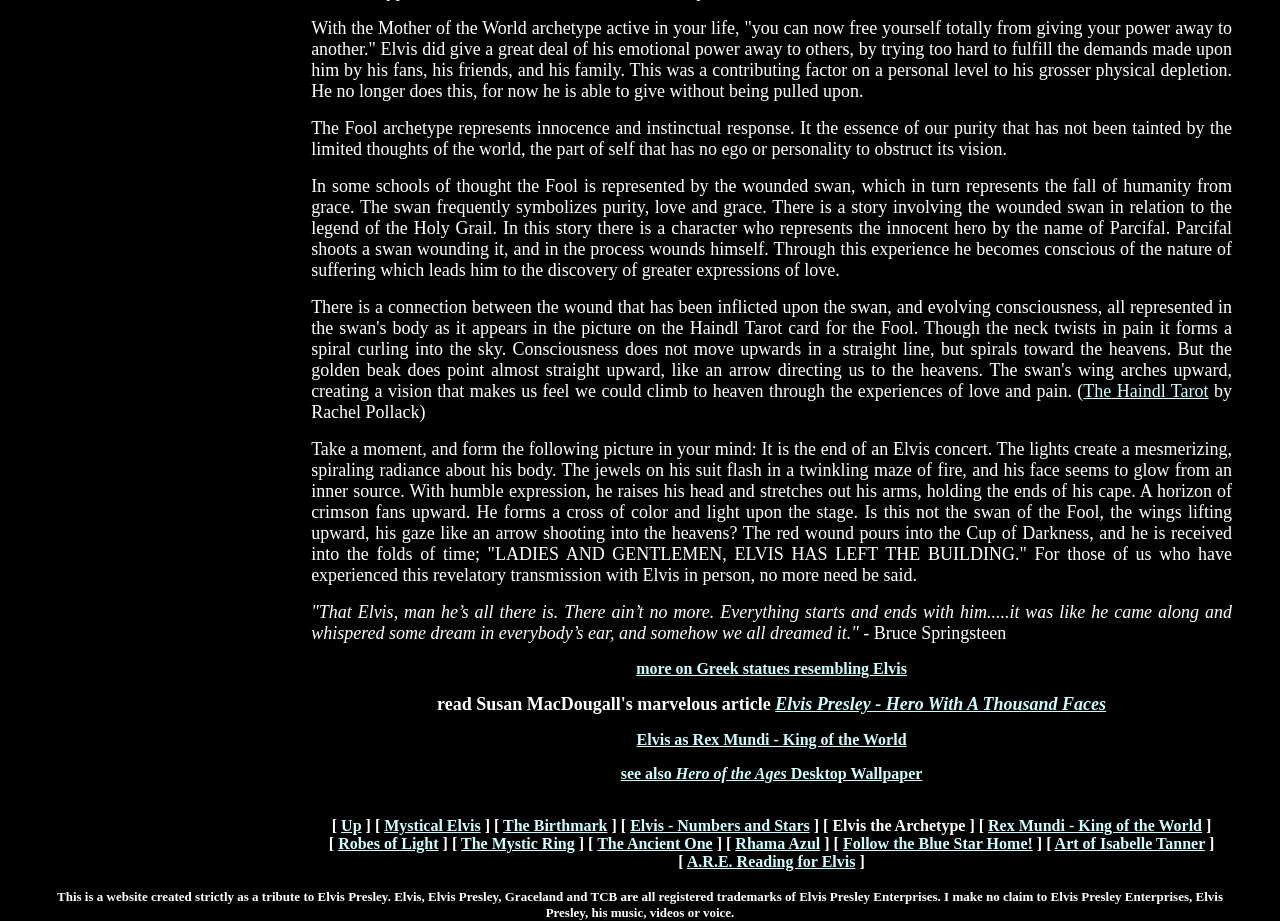Bounding box coordinates are to be given in the format (top-left x, top-left y, bottom-right x, bottom-right y). All values must be floating point numbers between 0 and 1. Provide the bounding box coordinate for the UI element described as: Robes of Light

[0.264, 0.907, 0.343, 0.925]